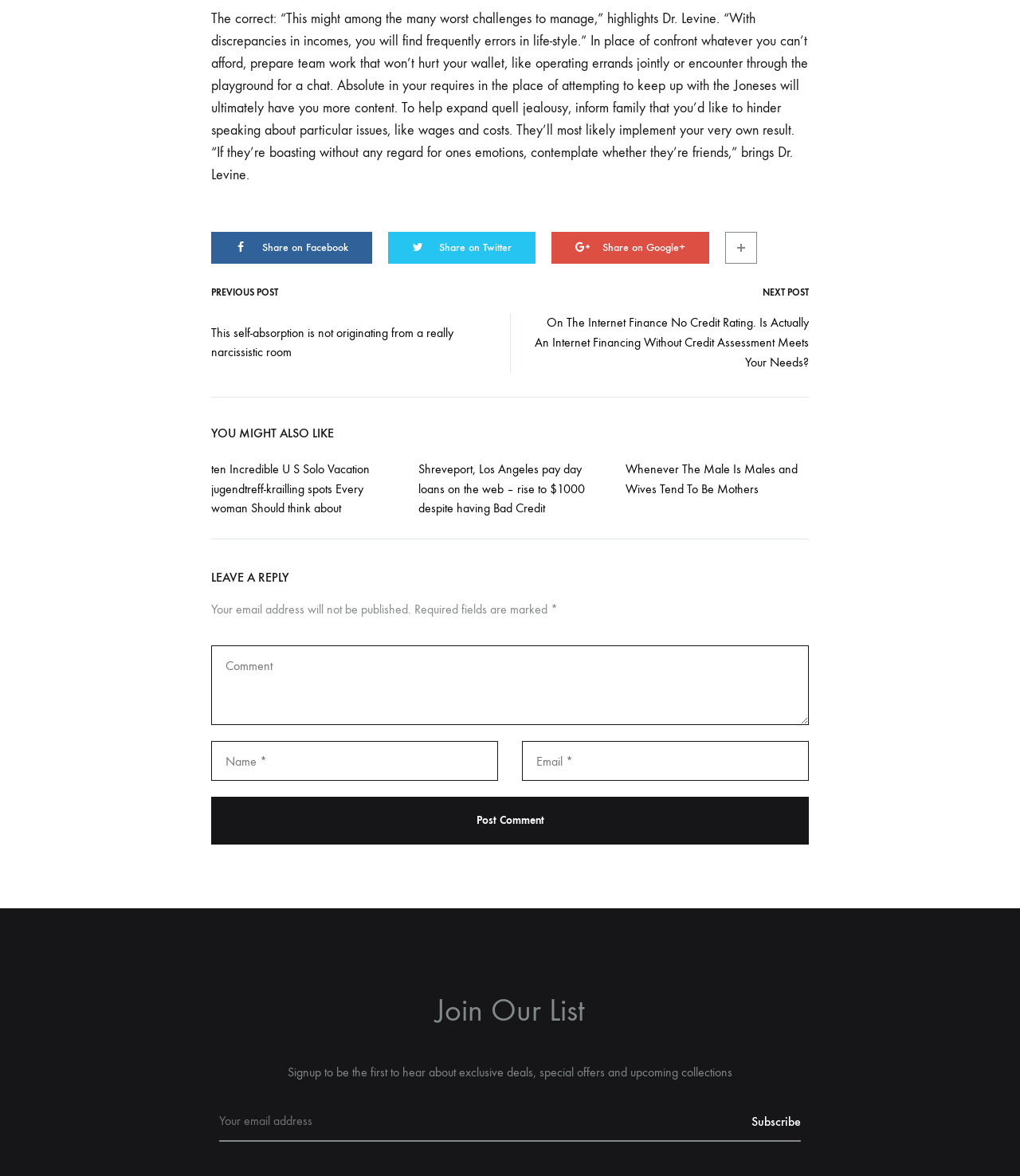Locate the bounding box coordinates of the element that should be clicked to execute the following instruction: "Read the previous post".

[0.207, 0.244, 0.273, 0.253]